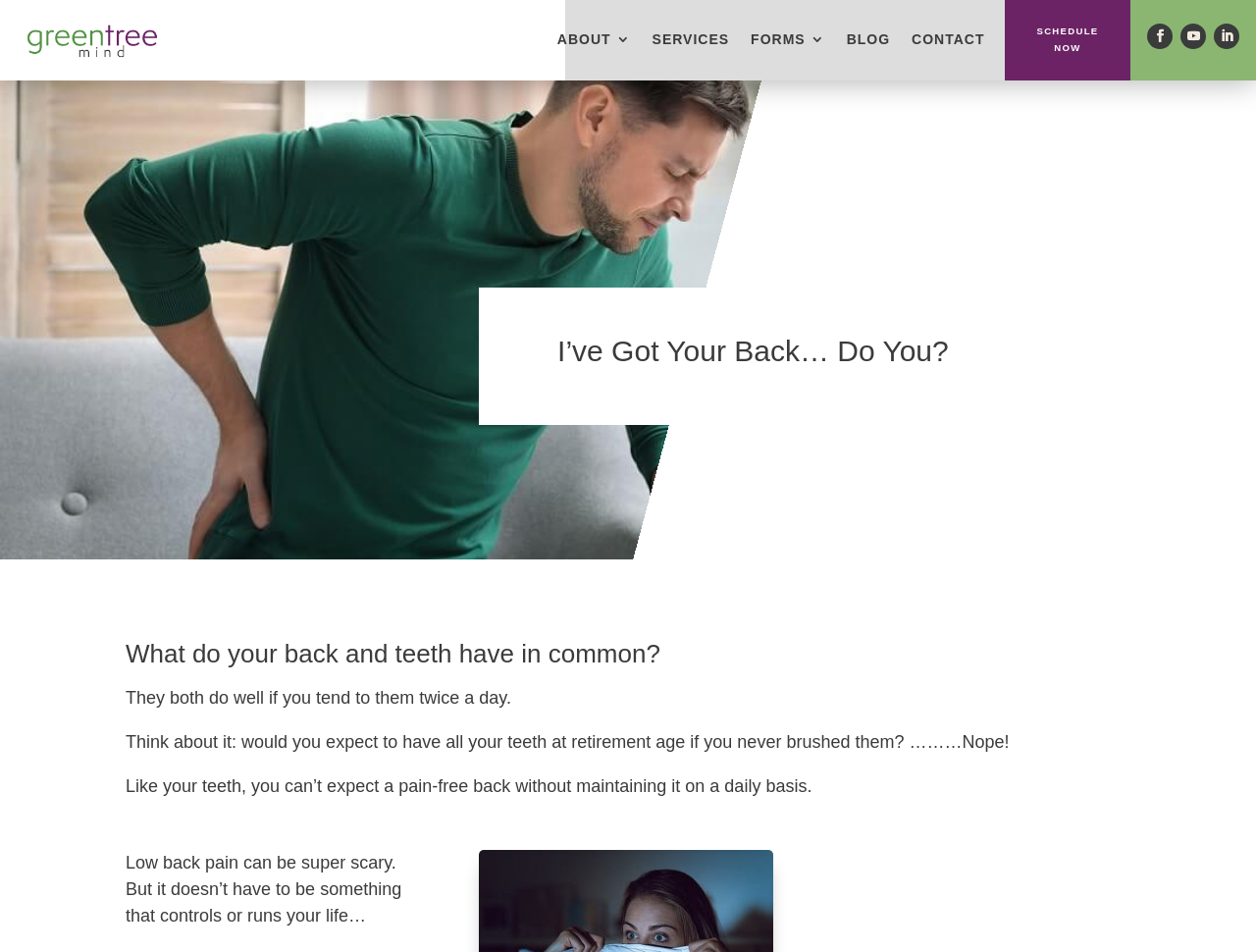Please identify the bounding box coordinates of the element I should click to complete this instruction: 'Read the BLOG'. The coordinates should be given as four float numbers between 0 and 1, like this: [left, top, right, bottom].

[0.674, 0.0, 0.709, 0.084]